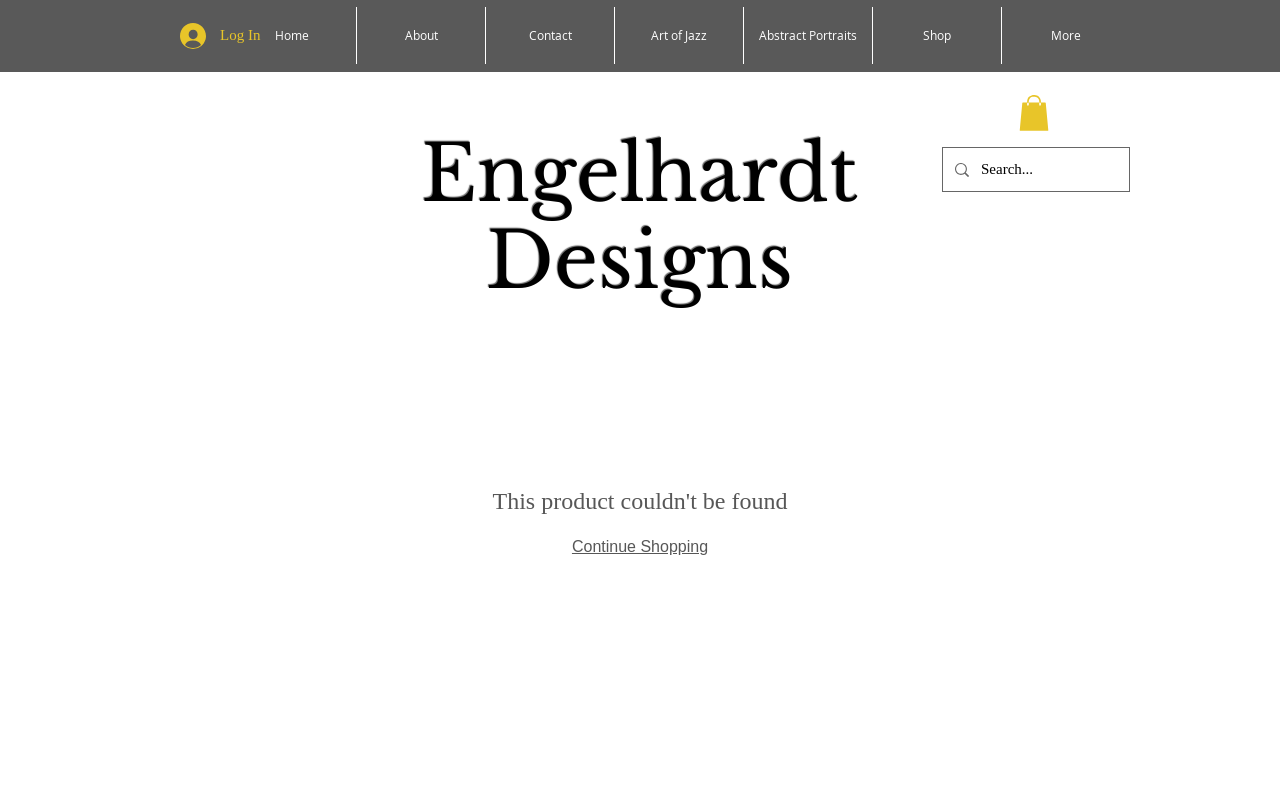What is the purpose of the search box?
Please provide a full and detailed response to the question.

The search box is located at the top-right corner of the webpage, and it has a placeholder text 'Search...'. This suggests that the search box is used to search for content within the website.